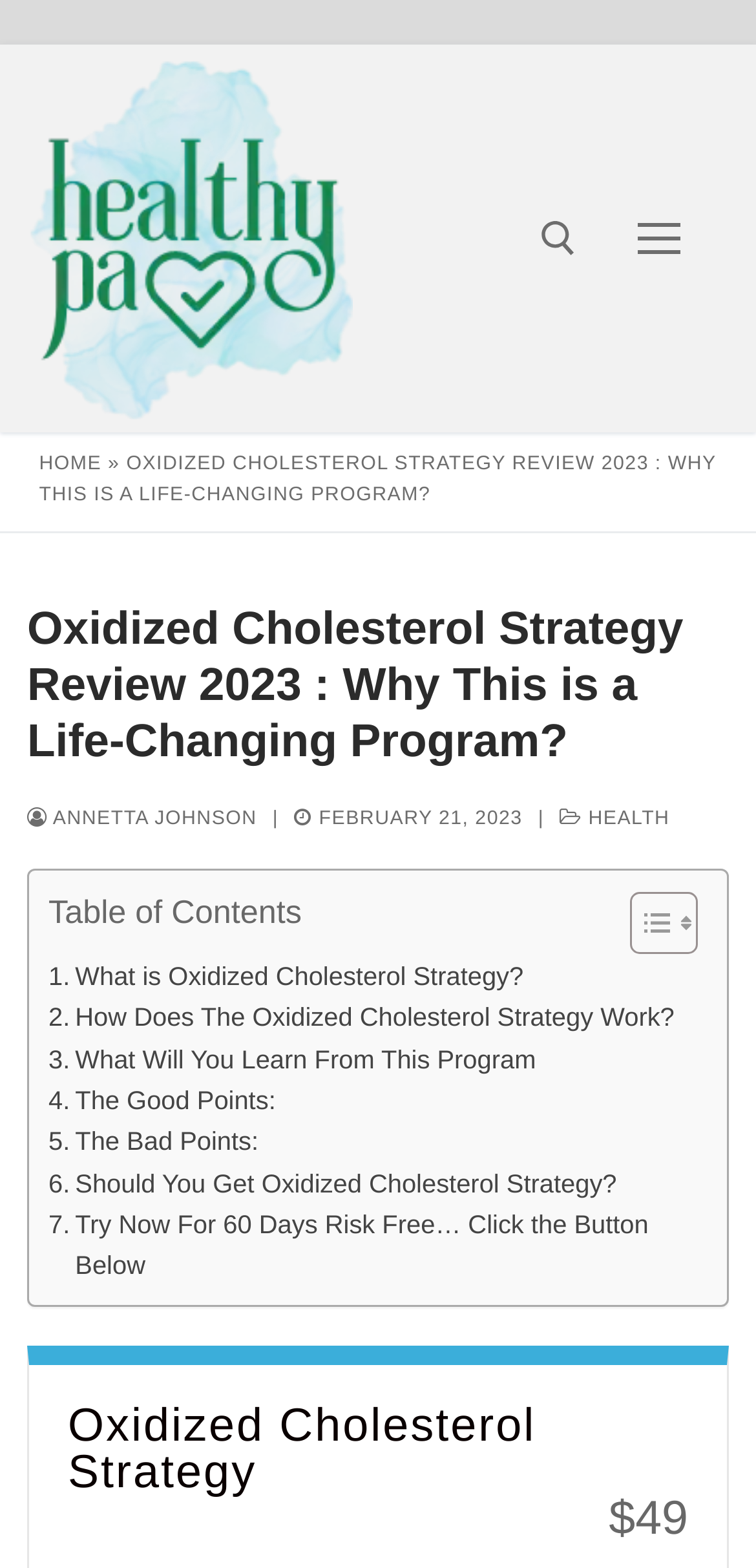How many links are there in the table of contents?
Based on the image, respond with a single word or phrase.

7